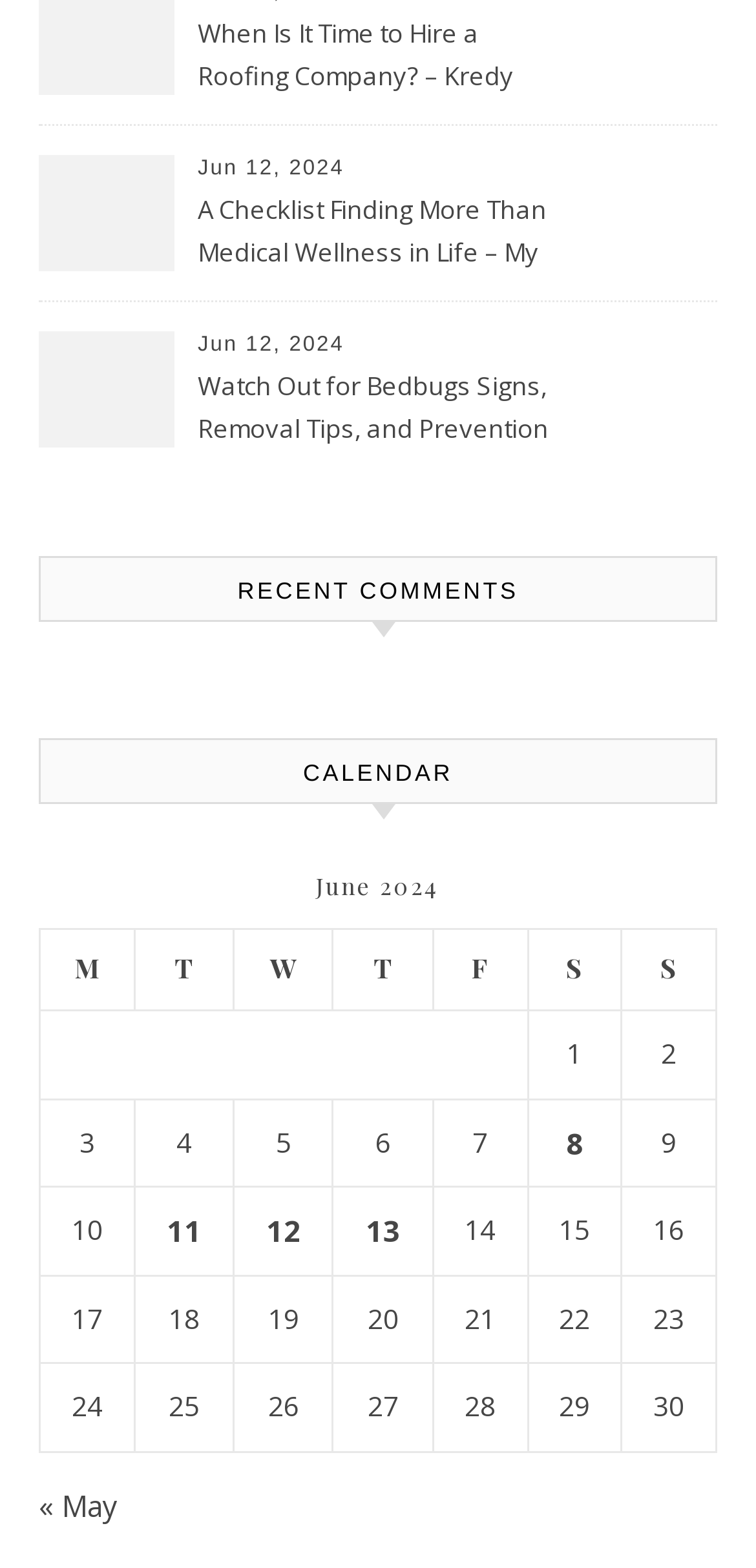How many column headers are in the calendar table?
Using the image as a reference, answer with just one word or a short phrase.

7